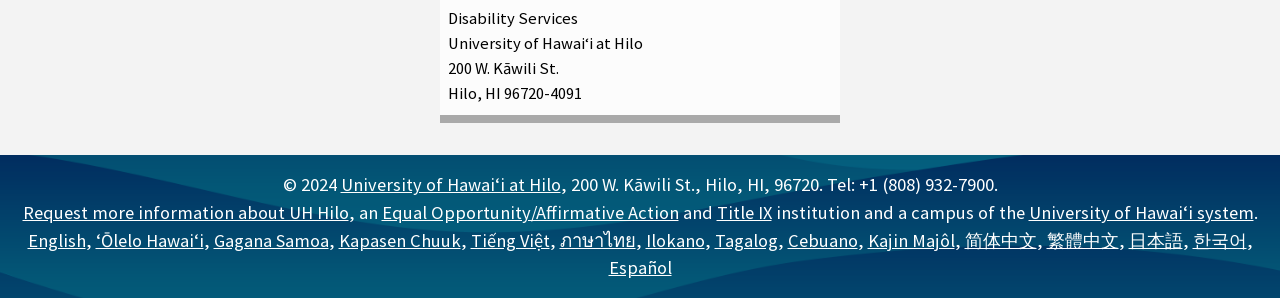Give a concise answer using only one word or phrase for this question:
What is the name of the university?

University of Hawaiʻi at Hilo